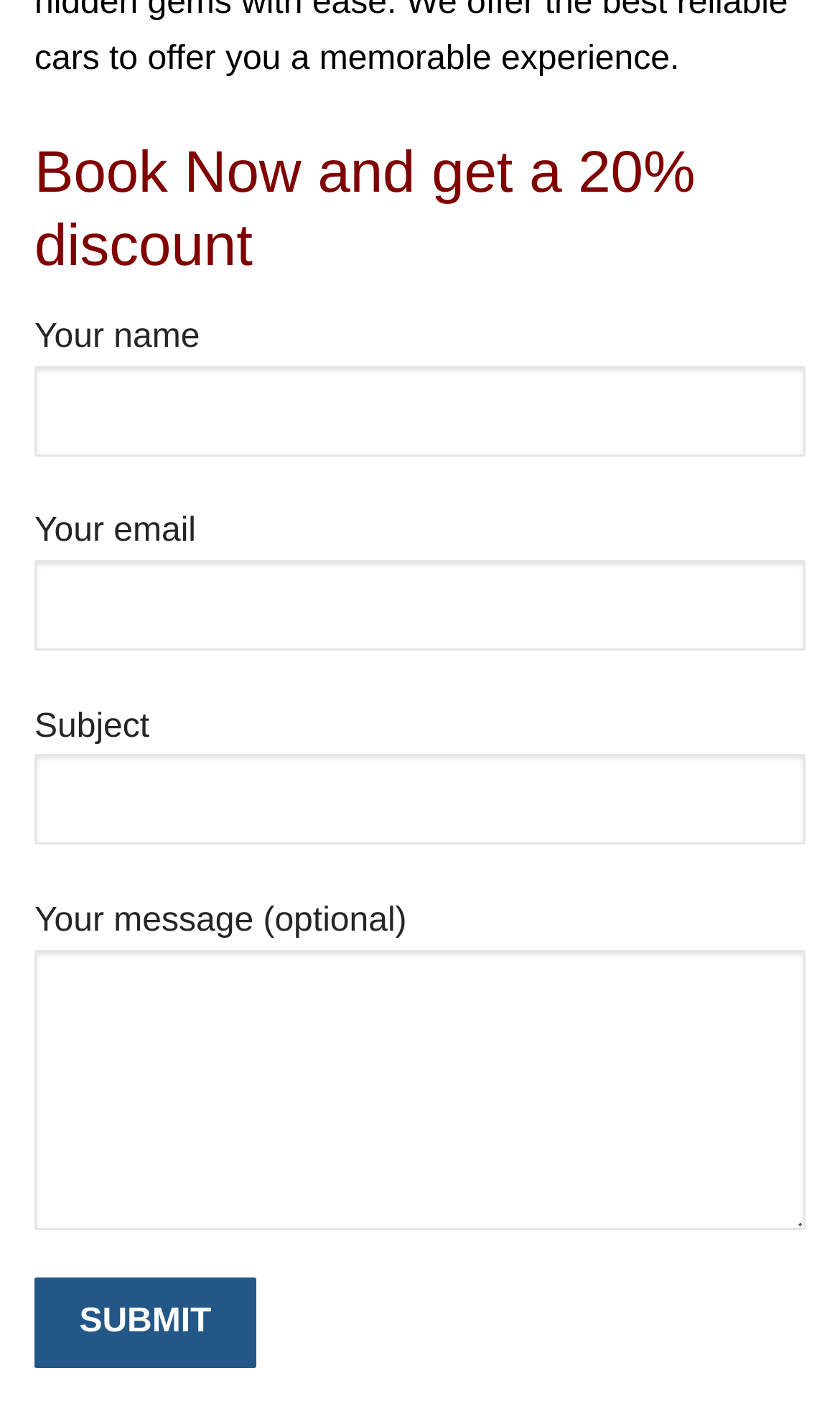How many elements are there in the contact form?
Examine the image closely and answer the question with as much detail as possible.

The contact form has 9 elements: 4 text fields, 4 corresponding labels, and 1 submit button. These elements are identified by their corresponding UI element types and OCR text.